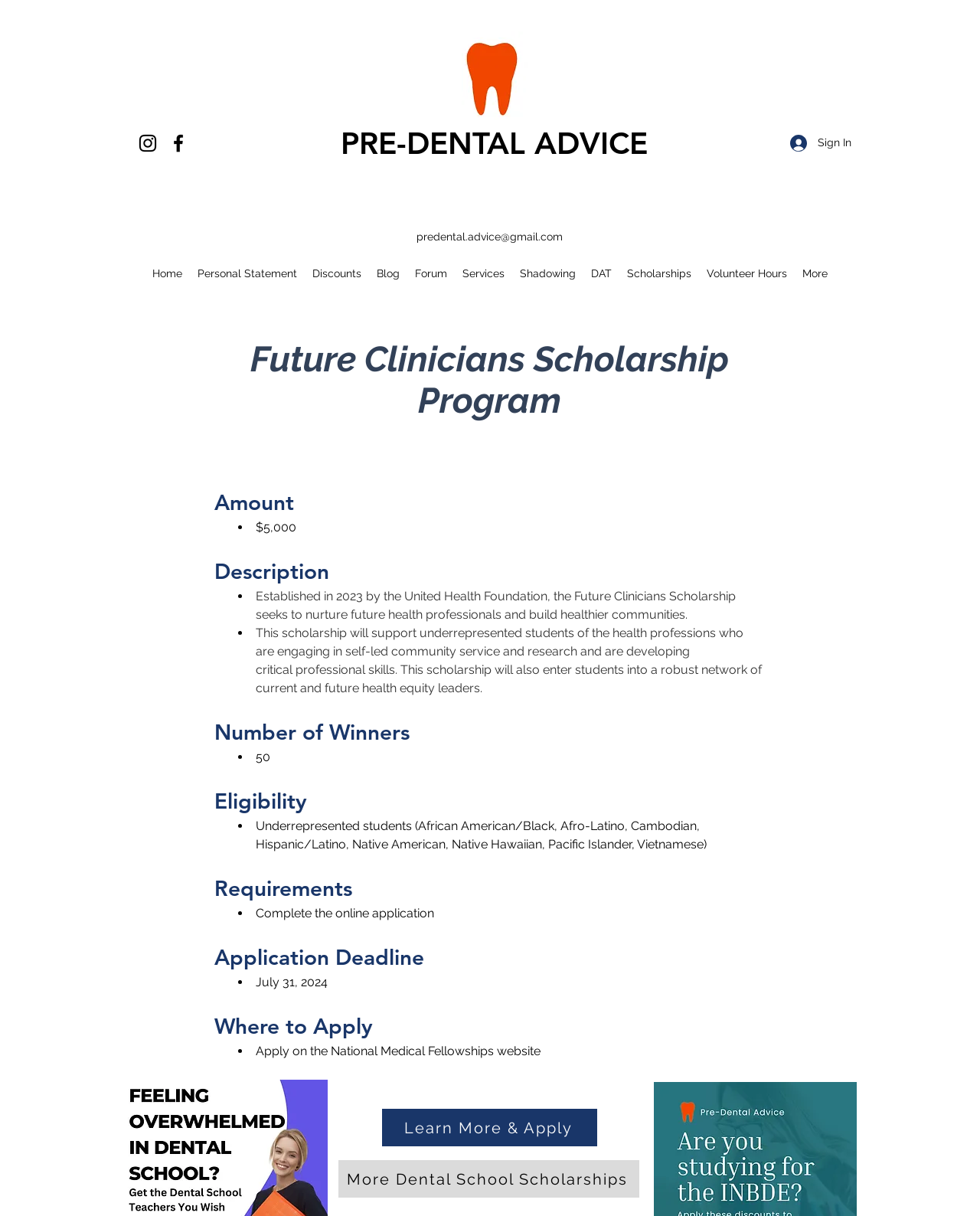Please identify the bounding box coordinates of the element's region that needs to be clicked to fulfill the following instruction: "Visit the Facebook page". The bounding box coordinates should consist of four float numbers between 0 and 1, i.e., [left, top, right, bottom].

[0.17, 0.108, 0.194, 0.127]